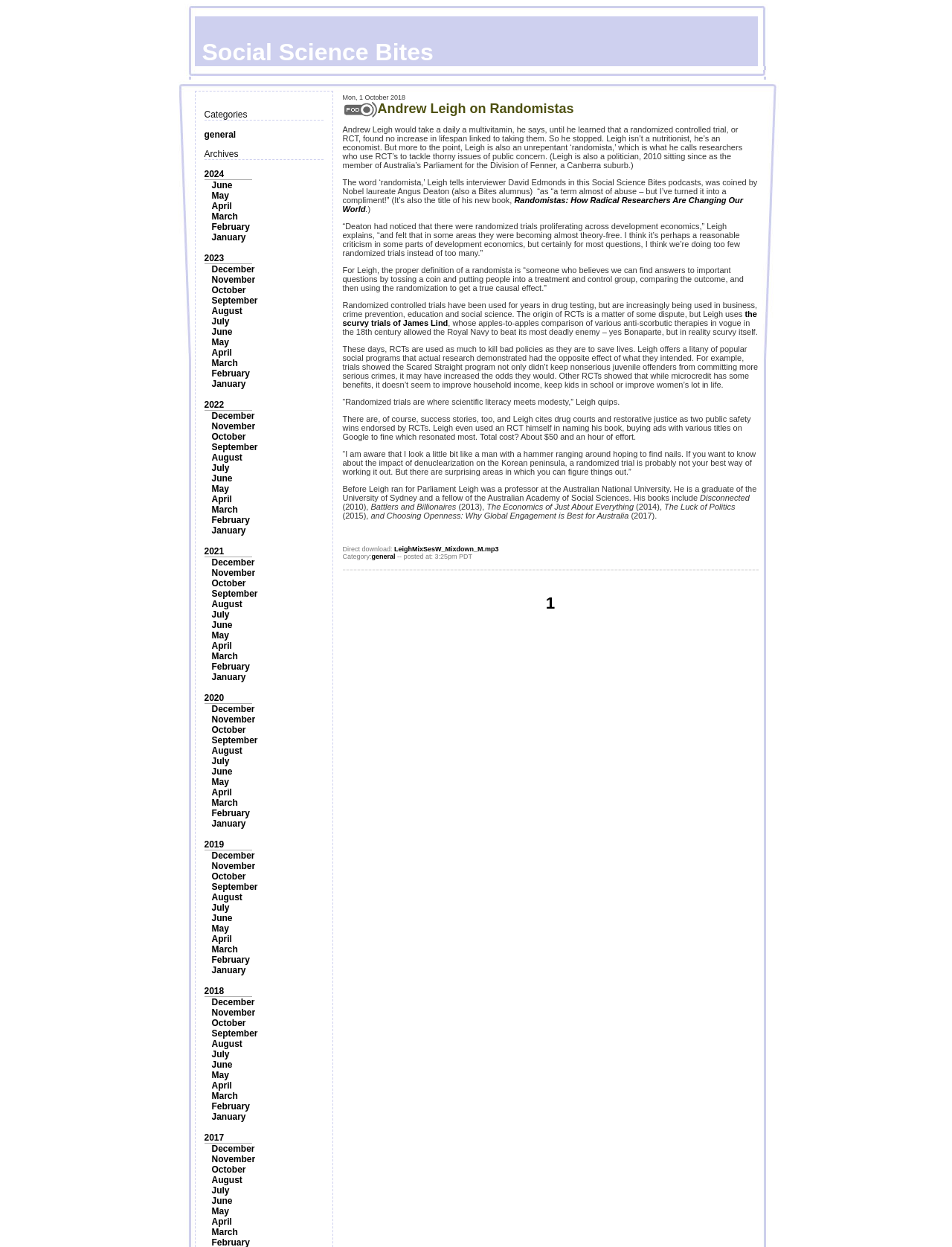Show the bounding box coordinates for the HTML element as described: "ABOUT US".

None